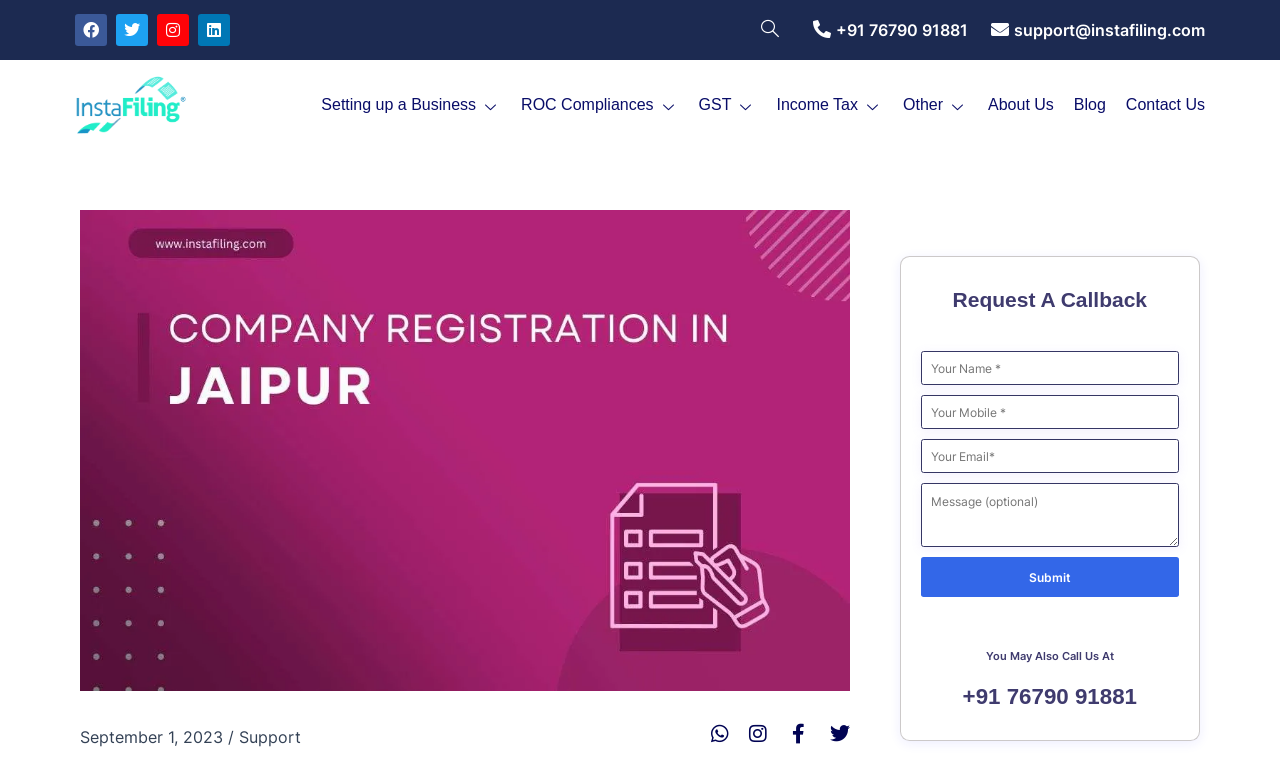Please give a short response to the question using one word or a phrase:
What is the email address to contact for support?

support@instafiling.com